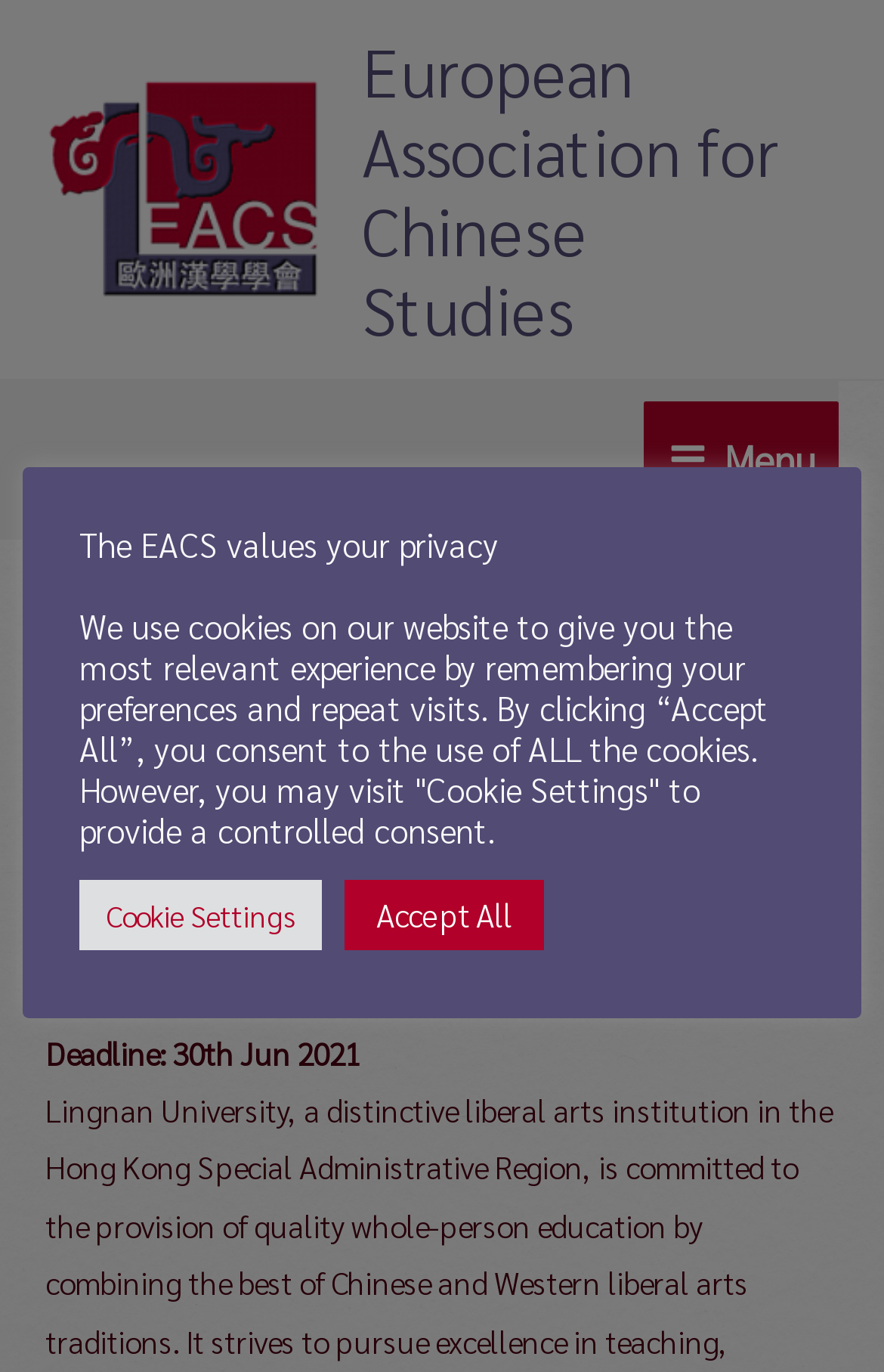Reply to the question with a single word or phrase:
How many links to the European Association for Chinese Studies are there?

2